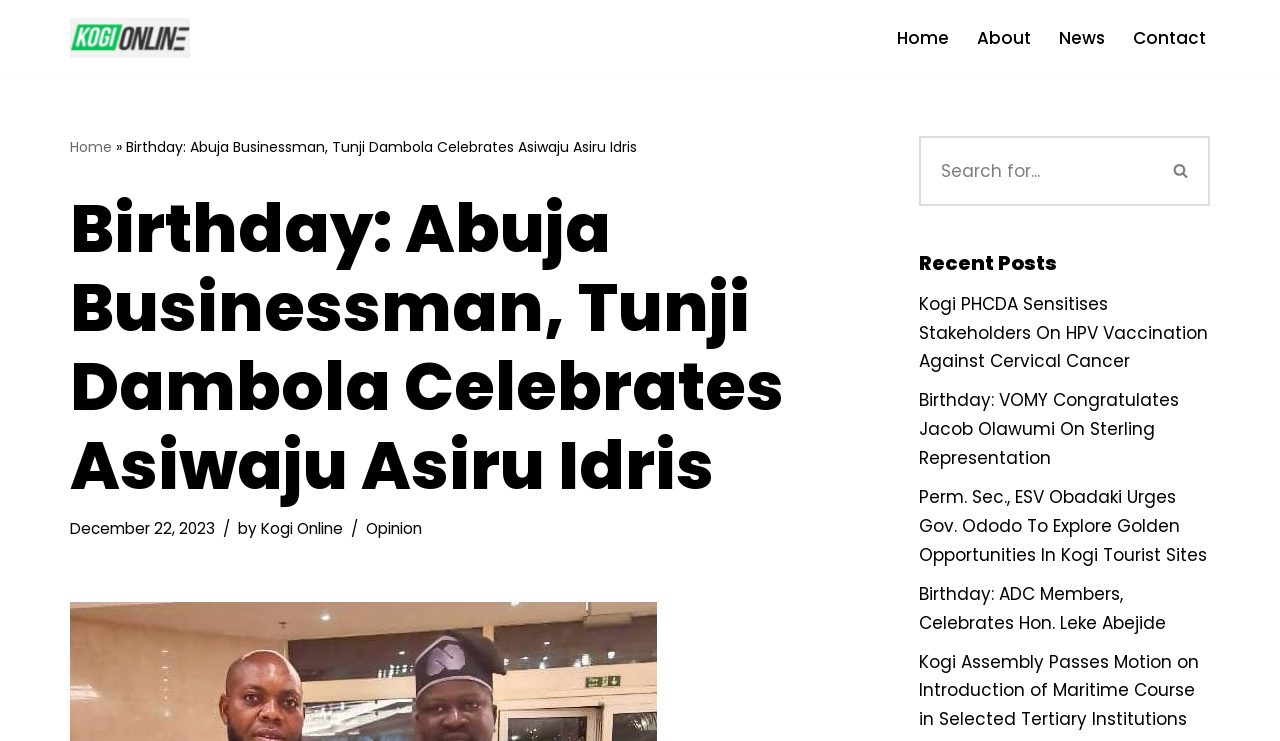What is the name of the politician being celebrated?
Provide an in-depth and detailed answer to the question.

The webpage has a heading 'Birthday: Abuja Businessman, Tunji Dambola Celebrates Asiwaju Asiru Idris', which indicates that Asiwaju Asiru Idris is the politician being celebrated.